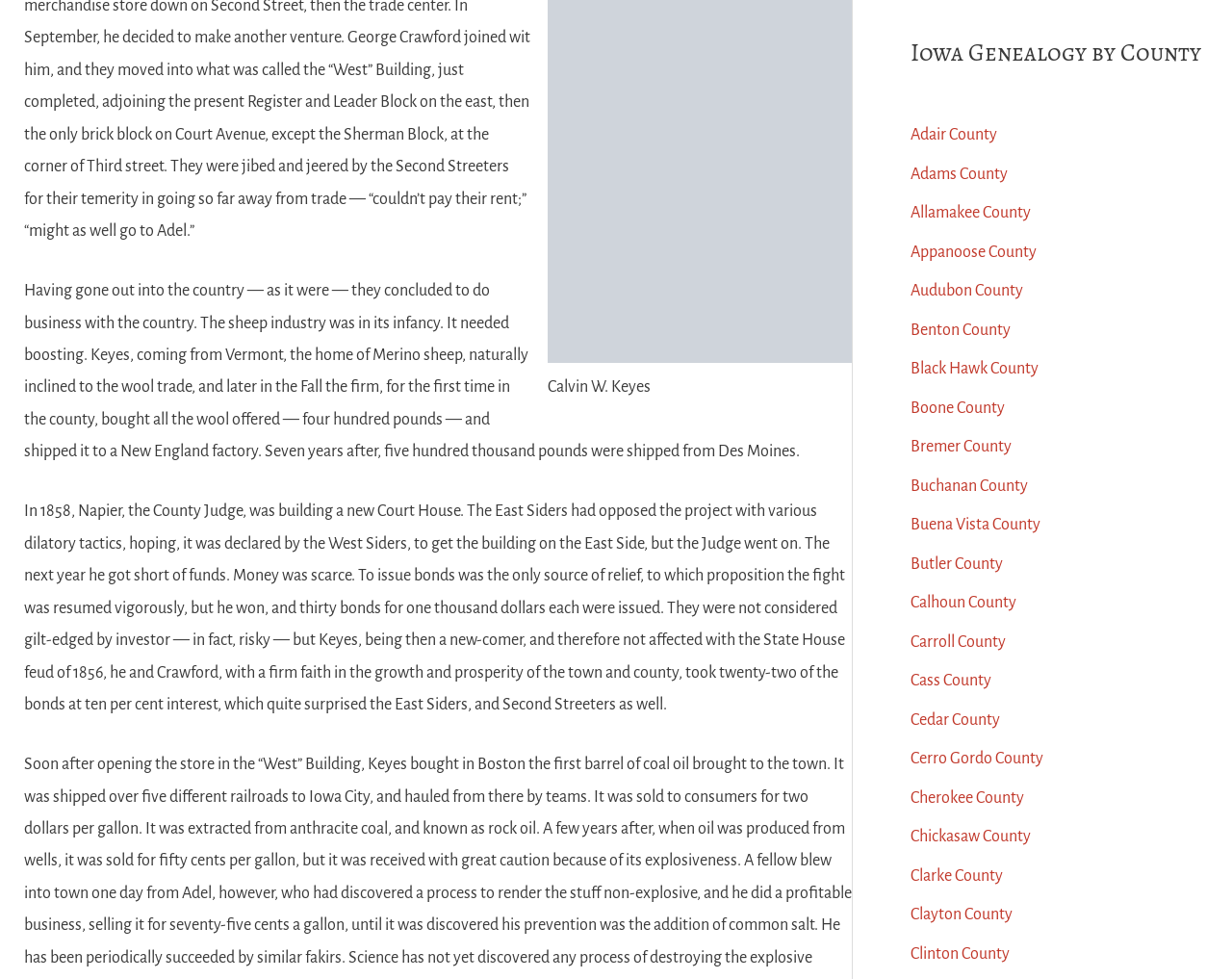Carefully examine the image and provide an in-depth answer to the question: What is the industry mentioned in the first paragraph?

The first paragraph of the webpage mentions 'the sheep industry was in its infancy', which indicates that the industry being referred to is the sheep industry.